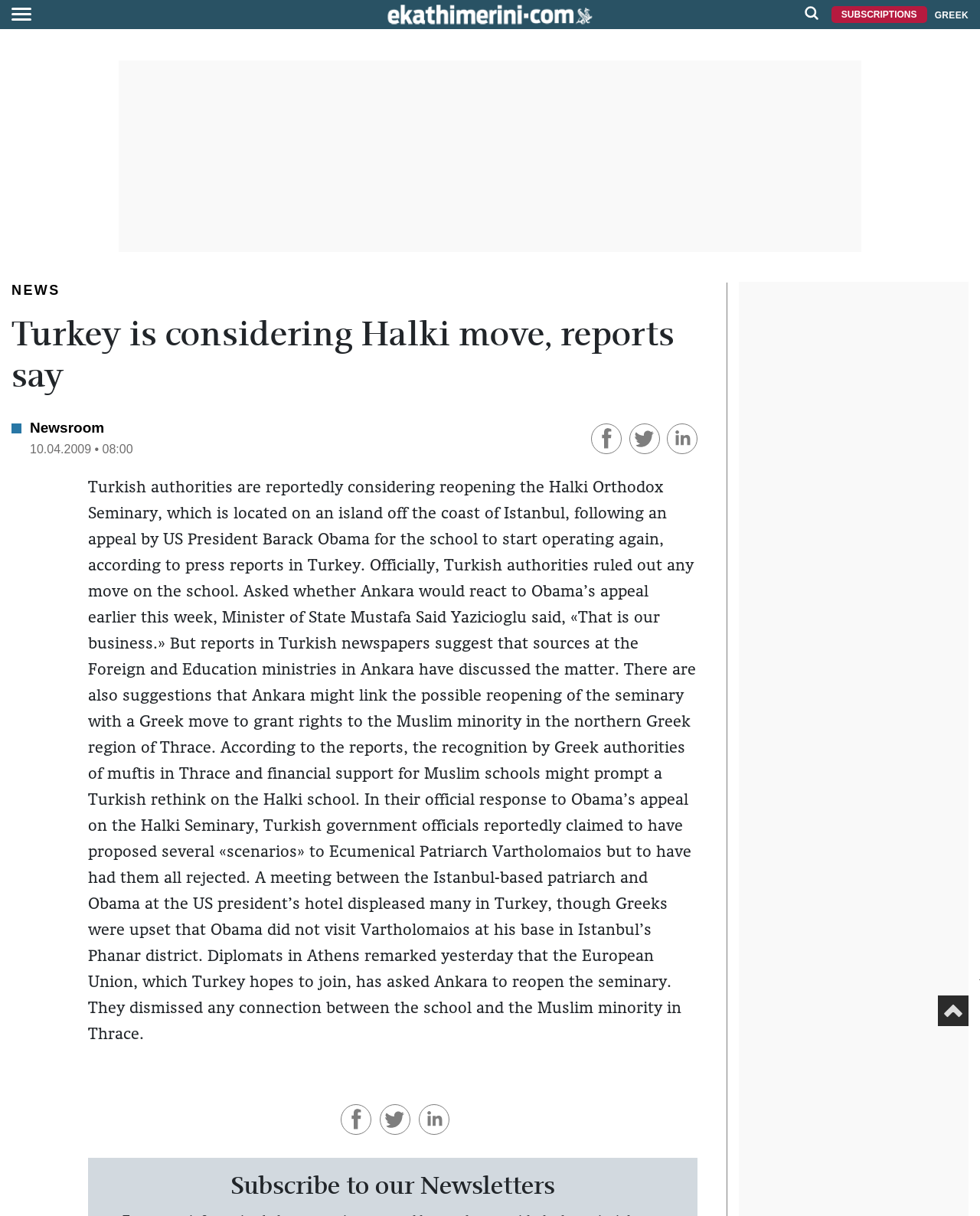Calculate the bounding box coordinates of the UI element given the description: "NEWS".

[0.012, 0.232, 0.061, 0.245]